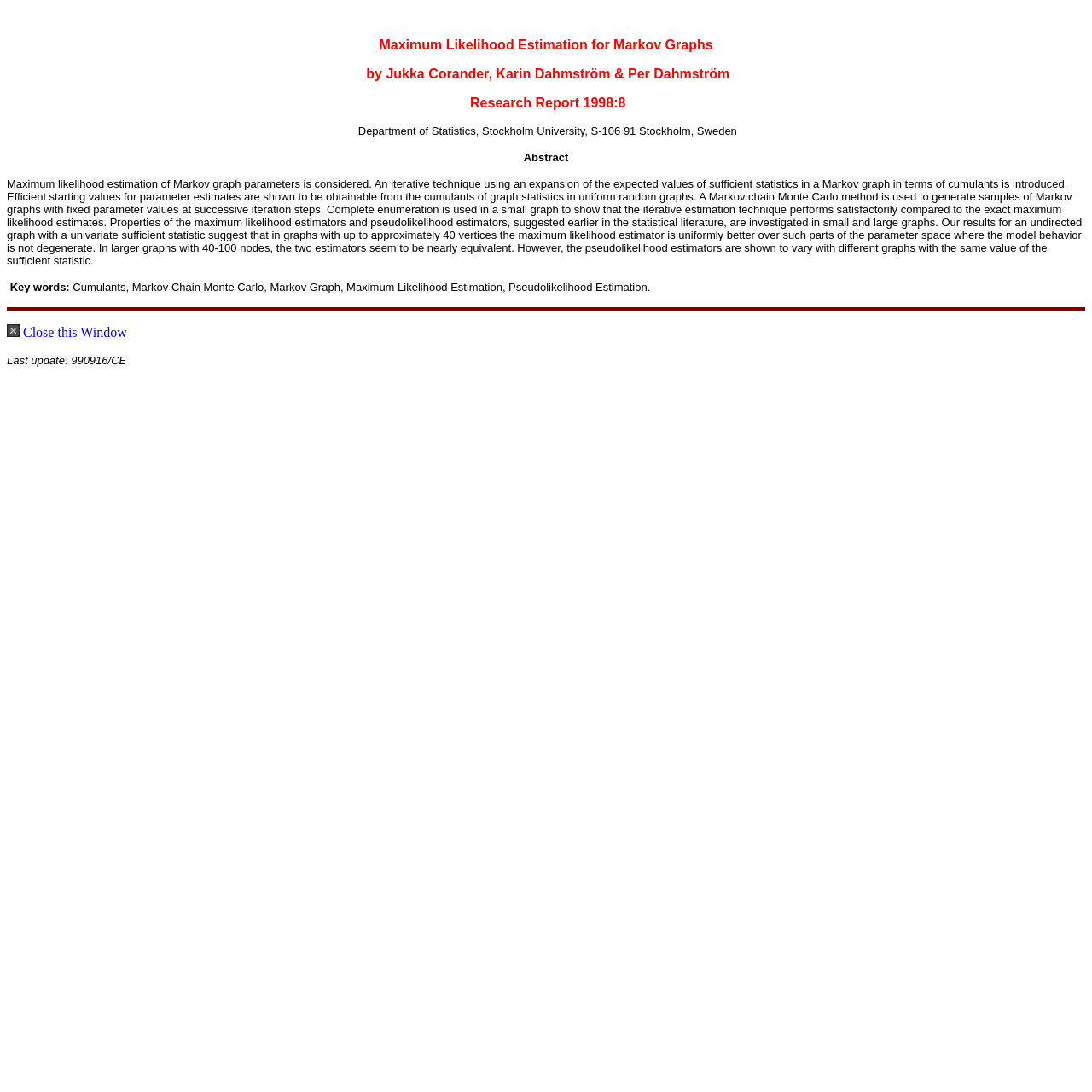Respond to the following question with a brief word or phrase:
What is the research report about?

Markov graphs